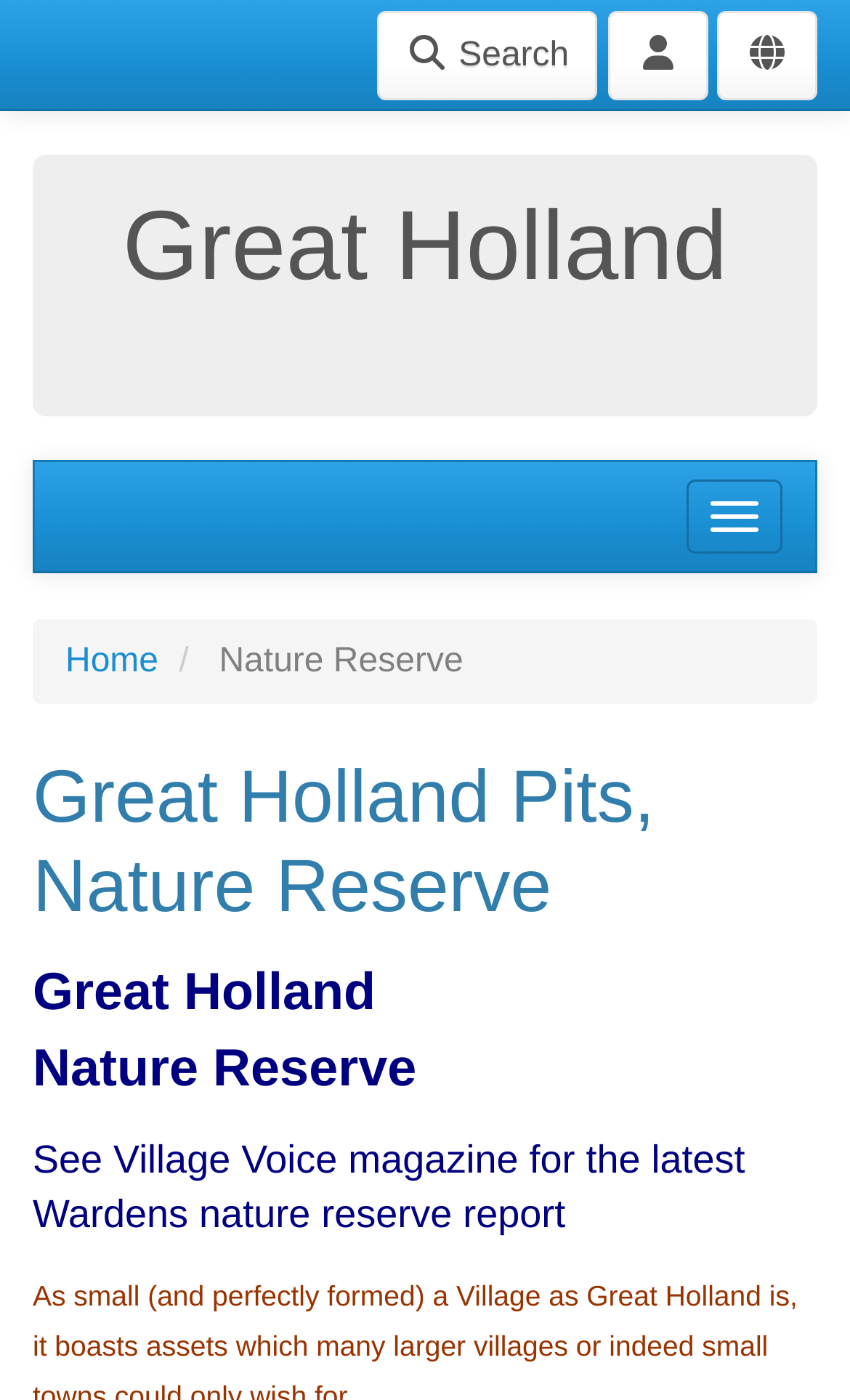Extract the bounding box of the UI element described as: "User menu".

[0.714, 0.007, 0.832, 0.071]